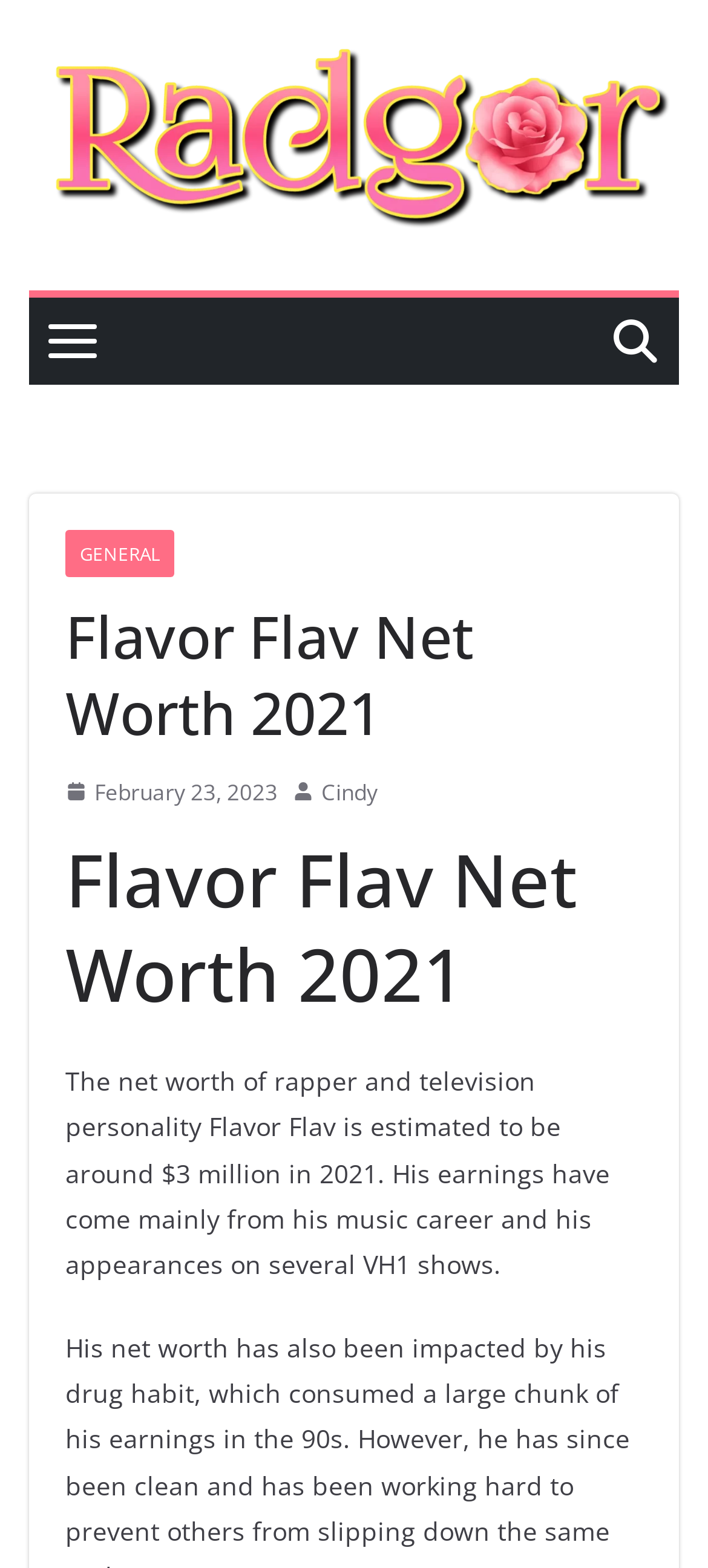What is the name of the website?
Please provide a single word or phrase as the answer based on the screenshot.

Radgor